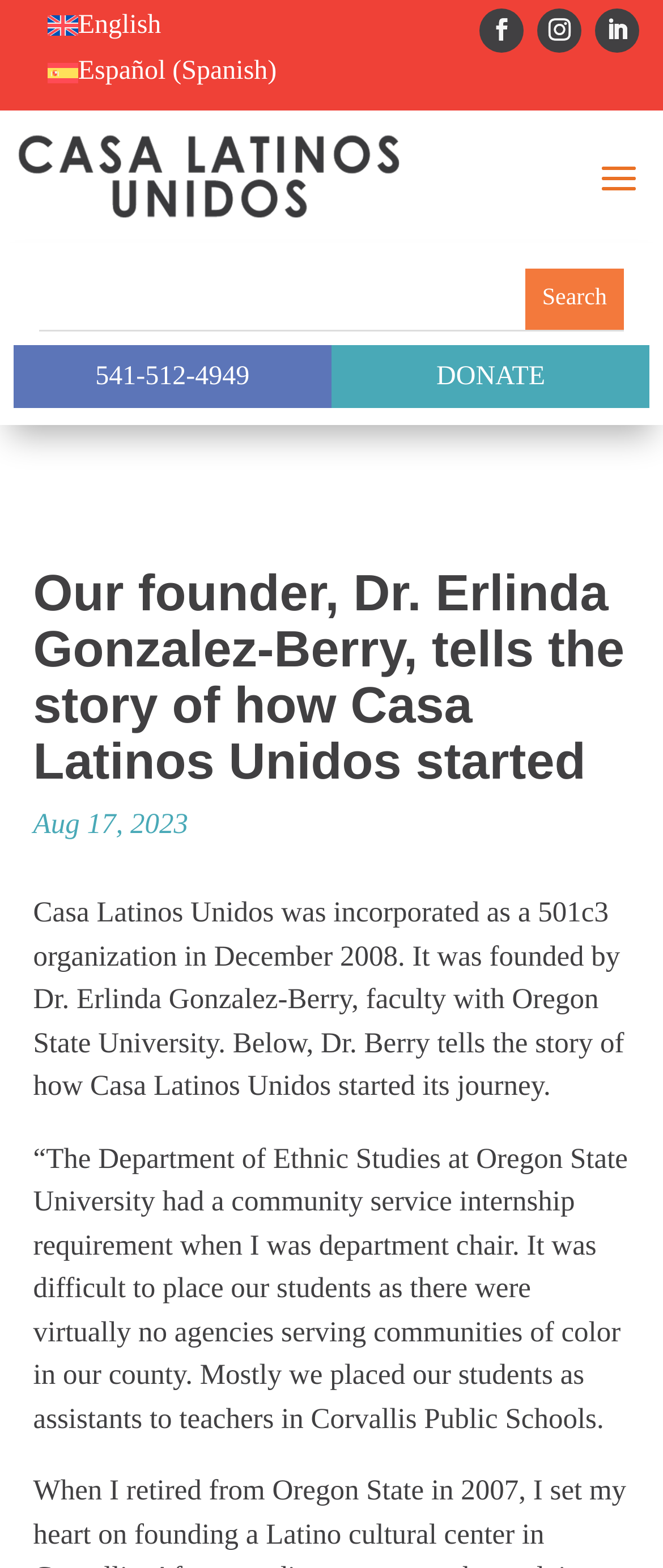What language options are available?
Answer the question using a single word or phrase, according to the image.

English, Español